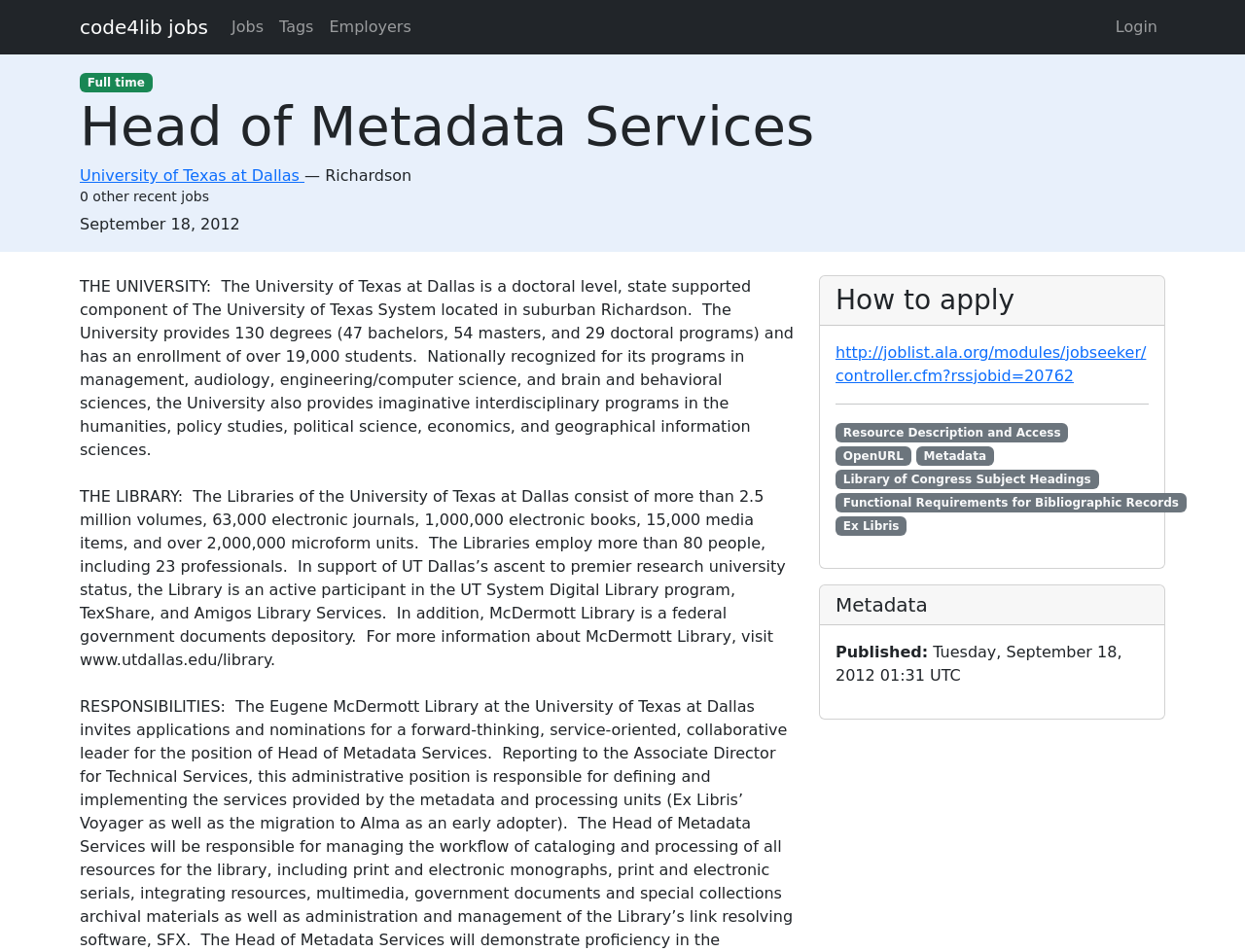Where is the job located?
Please provide a single word or phrase as your answer based on the screenshot.

Richardson